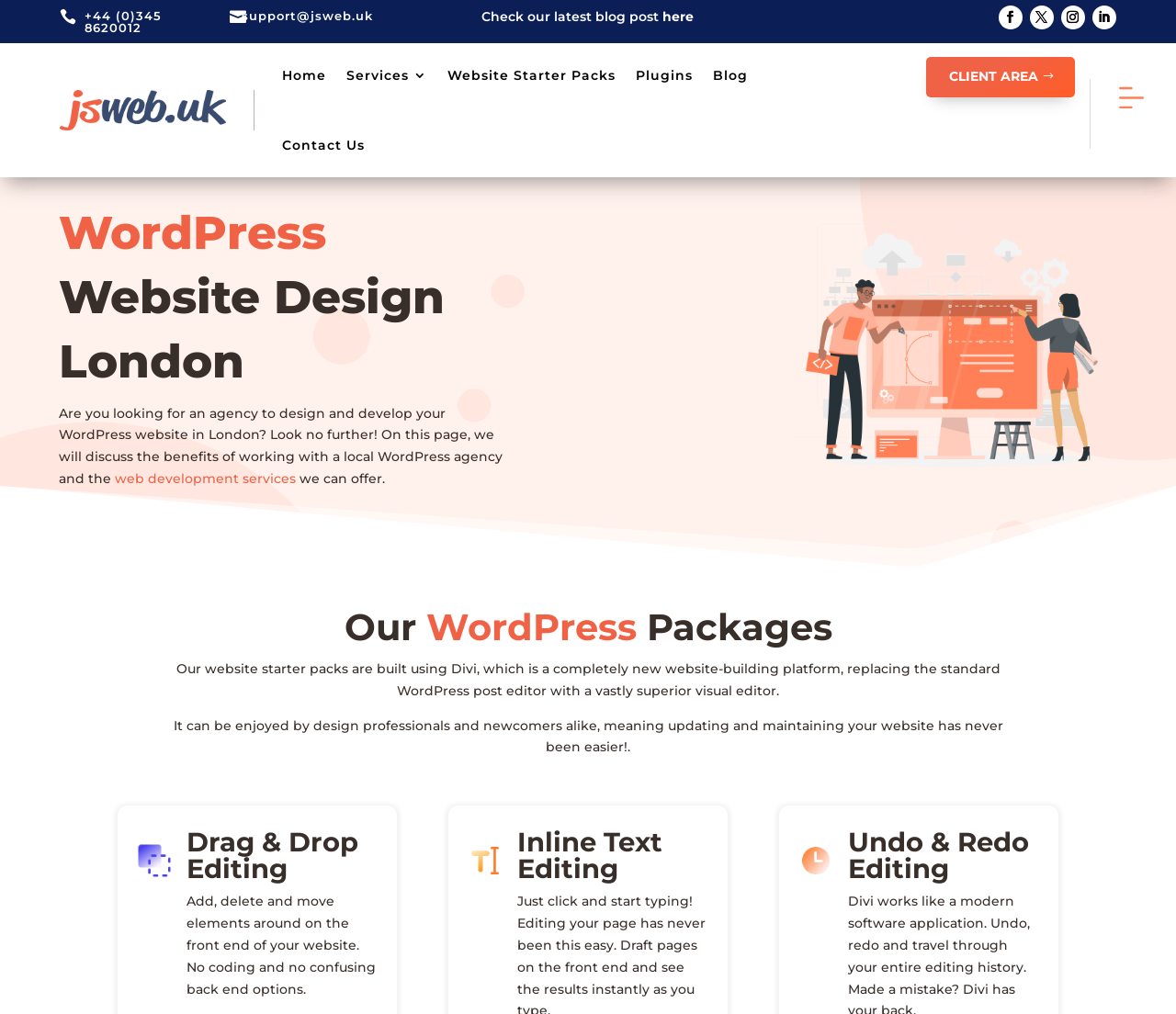Answer the question with a brief word or phrase:
How many social media links are on the top right?

4